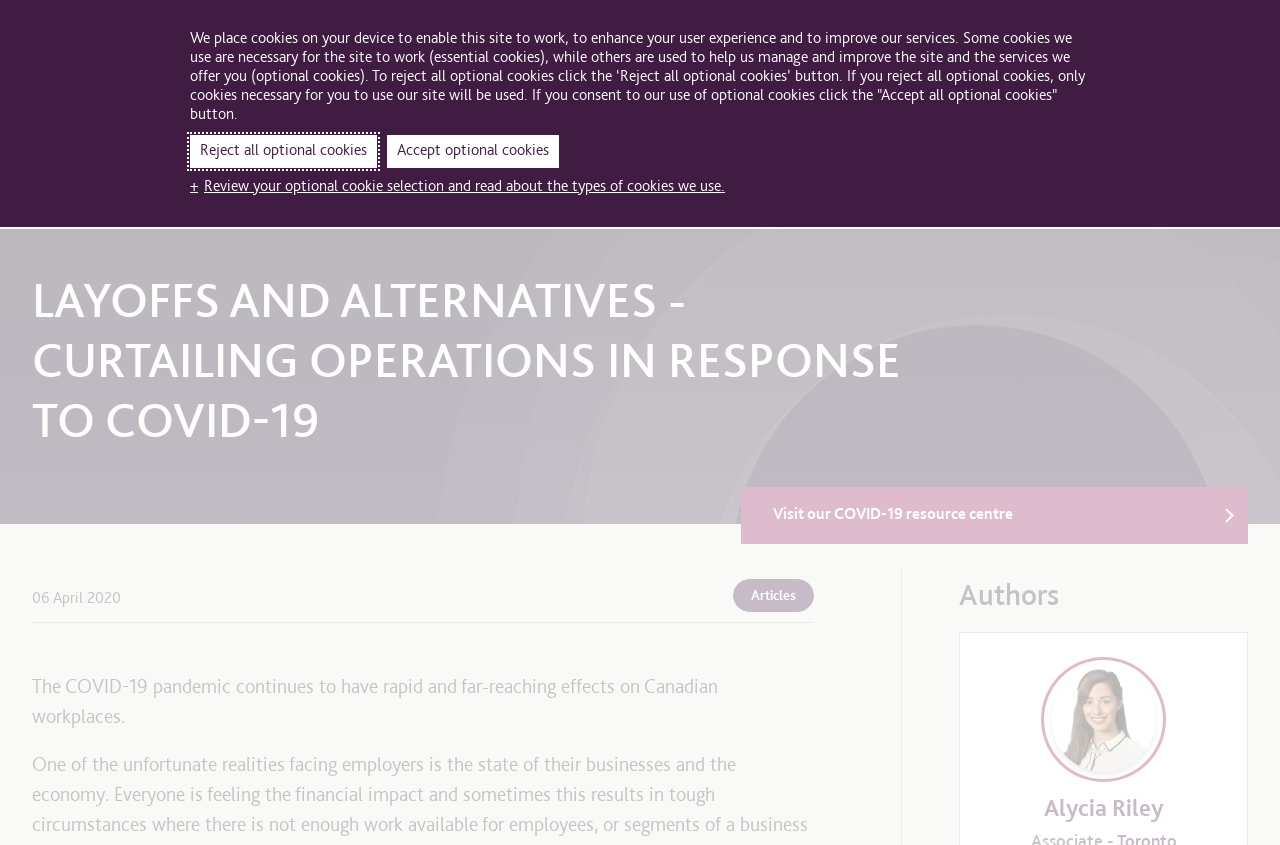Please examine the image and answer the question with a detailed explanation:
What is the language currently selected?

I determined the currently selected language by looking at the button 'English Click to view more language options' which suggests that English is the currently selected language.